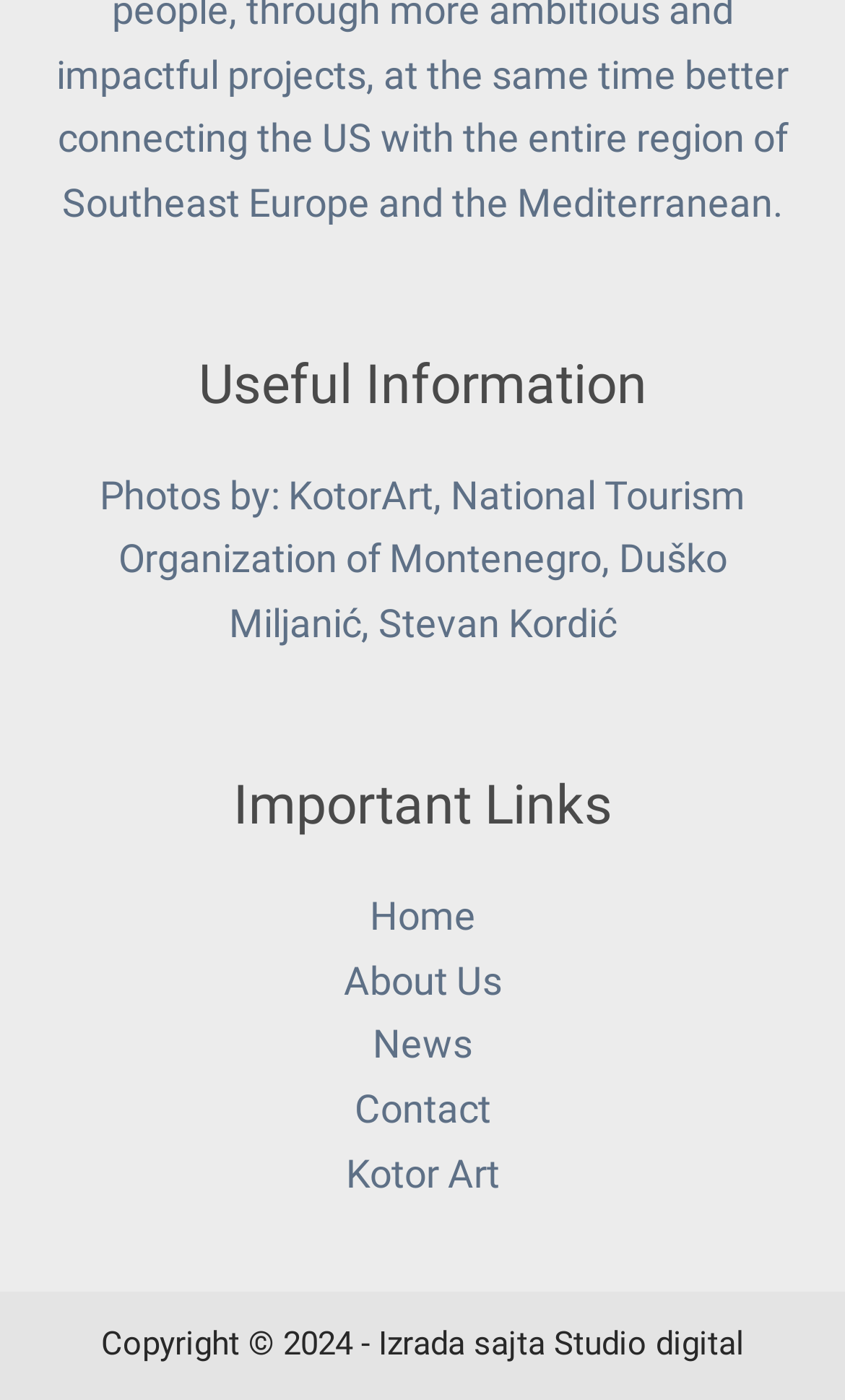Respond to the question below with a single word or phrase:
What is the name of the studio mentioned in the copyright text?

Studio digital